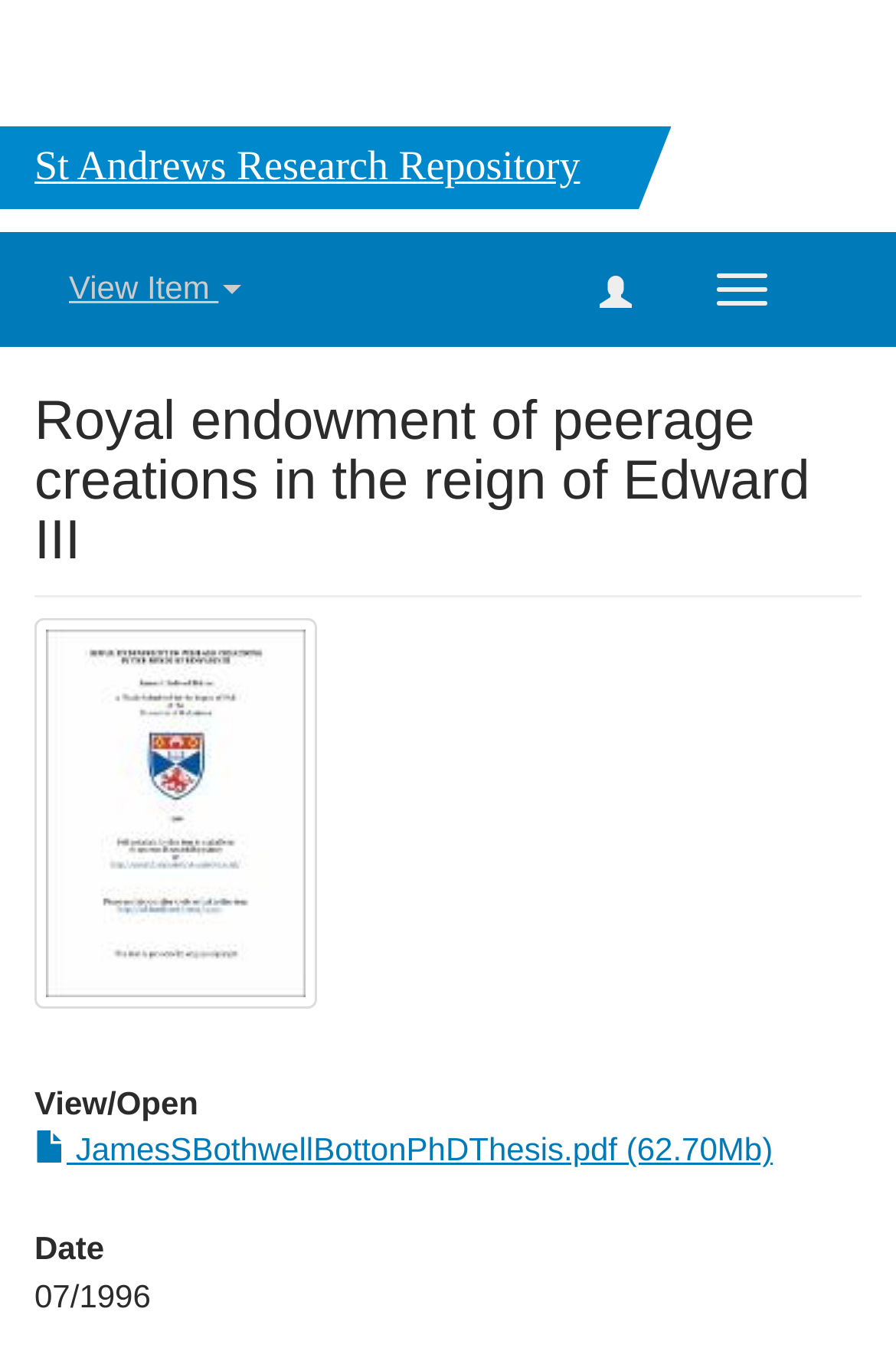Write a detailed summary of the webpage, including text, images, and layout.

The webpage is about "Royal endowment of peerage creations in the reign of Edward III". At the top, there is a heading "St Andrews Research Repository" that spans almost the entire width of the page. Below it, there are two buttons, "Toggle navigation" and an unnamed button, positioned side by side near the right edge of the page.

Further down, there is a button "View Item" located near the left edge of the page. Below it, there is a heading with the same title as the webpage, "Royal endowment of peerage creations in the reign of Edward III", which takes up most of the page width.

To the right of the heading, there is an image thumbnail, which is also a link. Below the heading, there is a section with three elements: a heading "View/ Open", a link to a PDF file "JamesSBothwellBottonPhDThesis.pdf" with a file size of 62.70Mb, and a heading "Date" with the text "07/1996" below it. The date is positioned near the bottom left corner of the page.